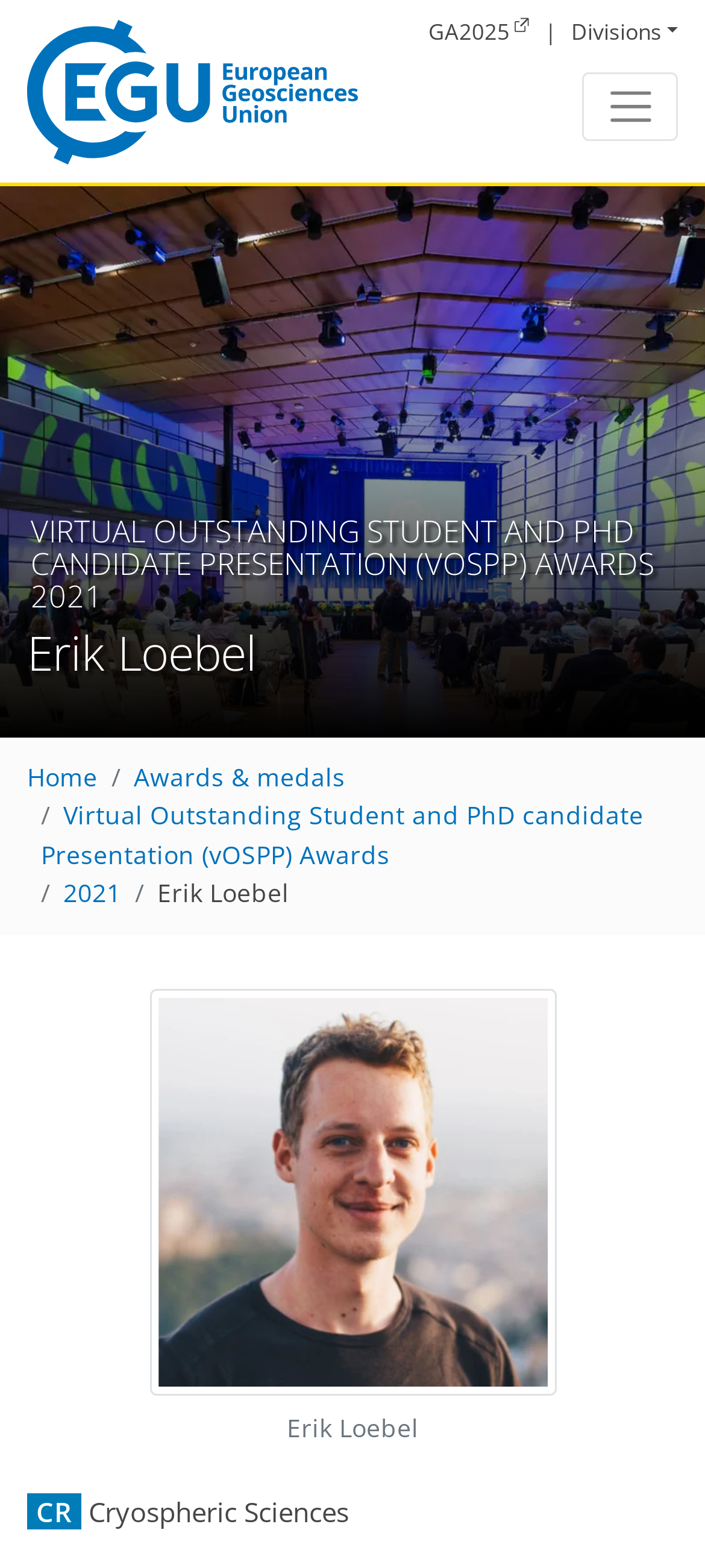Observe the image and answer the following question in detail: What is the name of the award winner?

The answer can be found in the breadcrumb navigation section, where the last link is 'Erik Loebel', indicating that the webpage is about the award winner with this name.